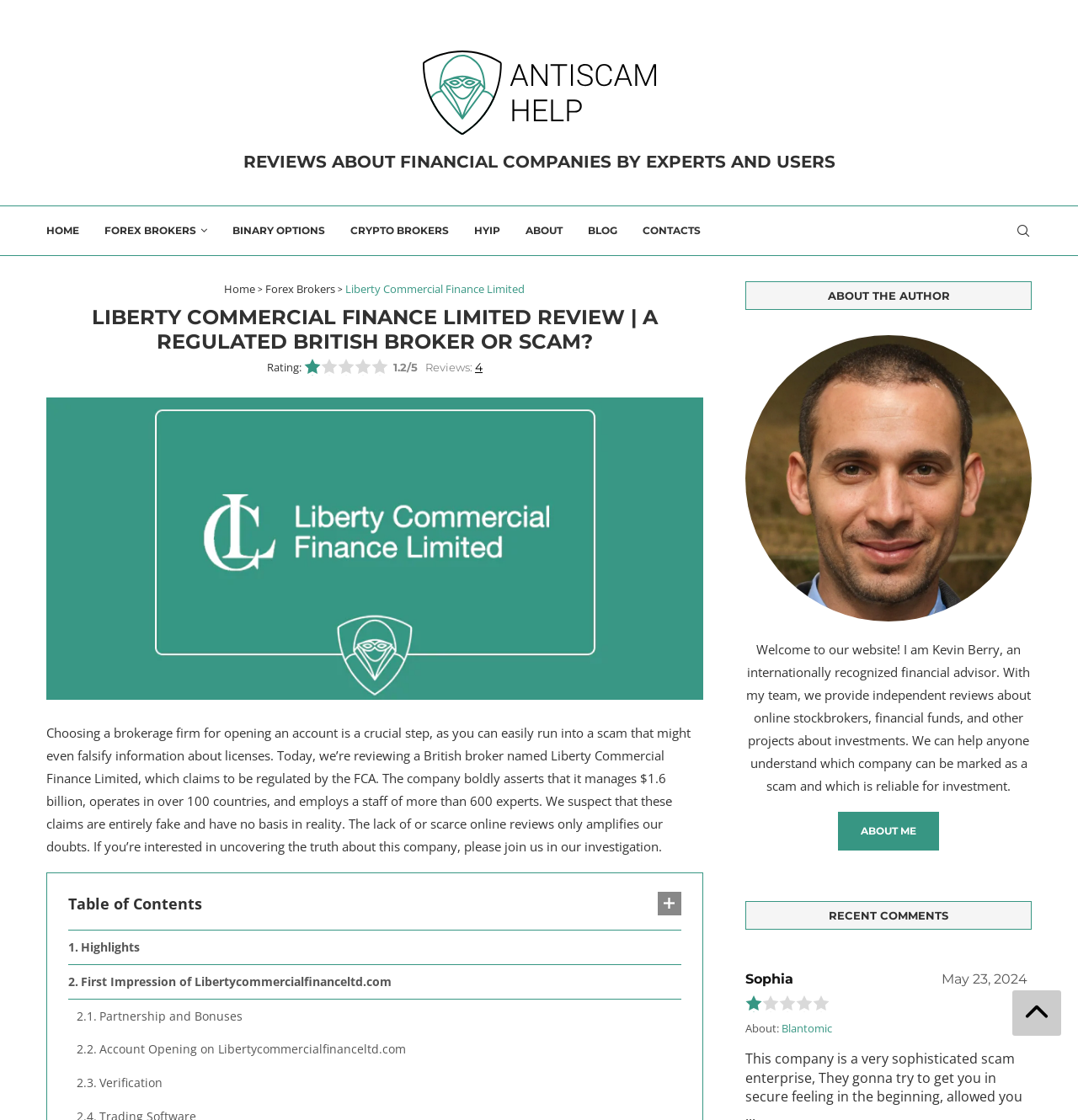From the given element description: "Highlights", find the bounding box for the UI element. Provide the coordinates as four float numbers between 0 and 1, in the order [left, top, right, bottom].

[0.063, 0.831, 0.632, 0.861]